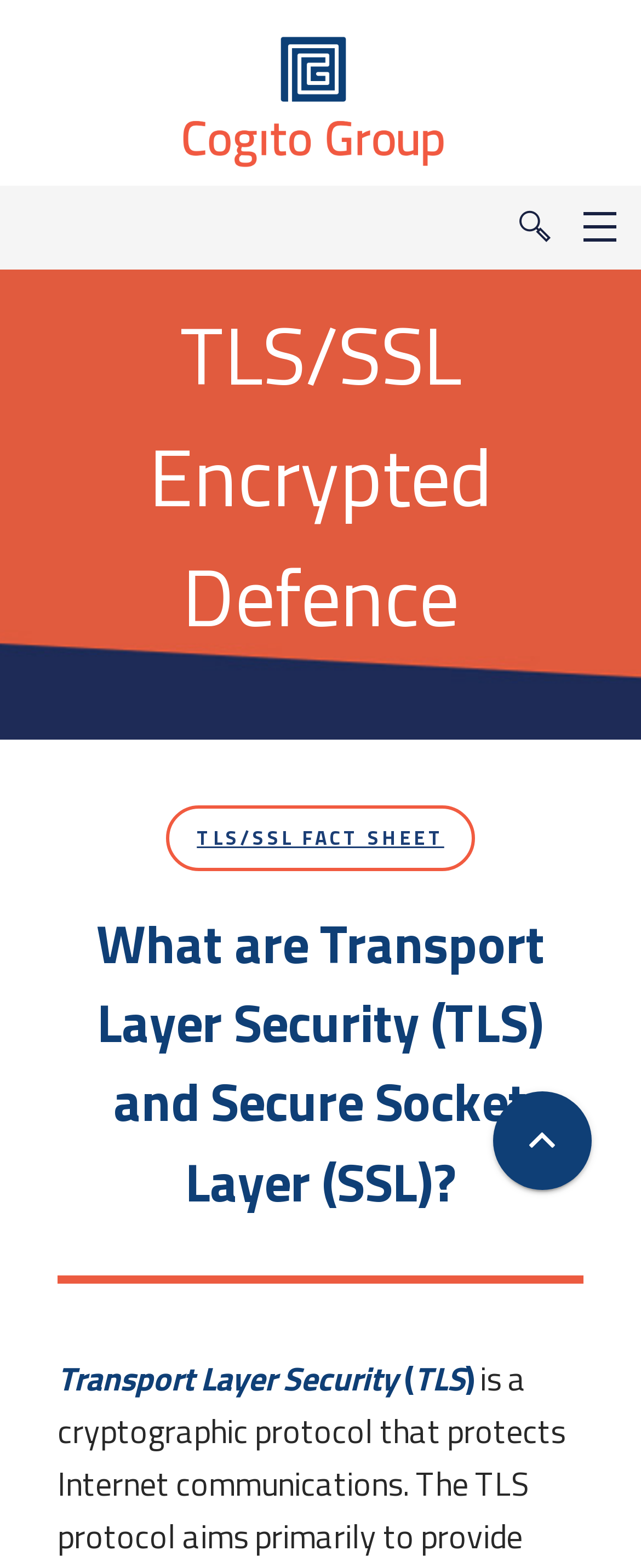Provide a brief response to the question below using a single word or phrase: 
How many headings are there on the webpage?

3